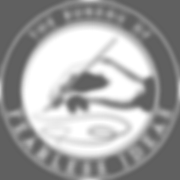What is the theme reflected by the ripple in water?
Give a detailed and exhaustive answer to the question.

The ripple in water is part of the logo, and according to the caption, it reflects the theme of support, which is one of the core values of the Greater Seattle Bureau of Fearless Ideas.